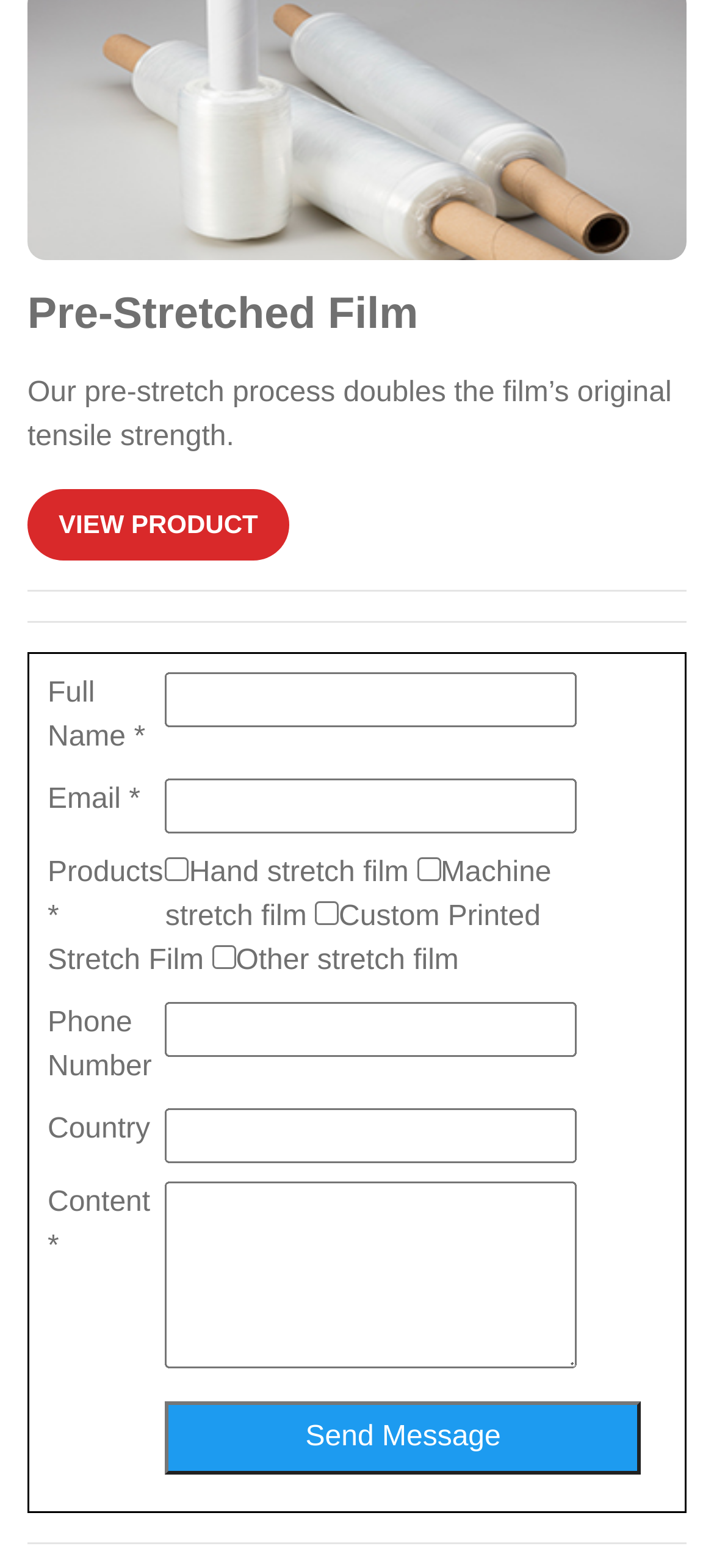Use a single word or phrase to answer the question: What types of stretch film are mentioned on the webpage?

Hand stretch, Machine stretch, Custom Printed